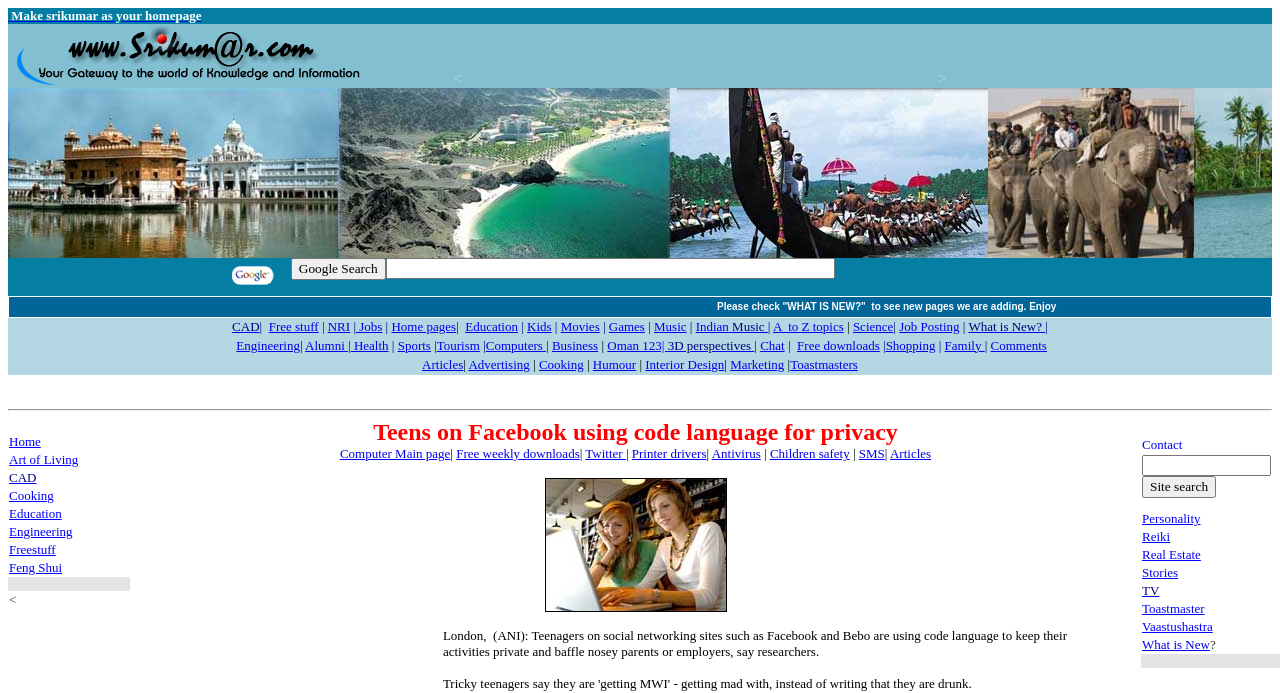Could you indicate the bounding box coordinates of the region to click in order to complete this instruction: "Search on Google".

[0.227, 0.372, 0.301, 0.404]